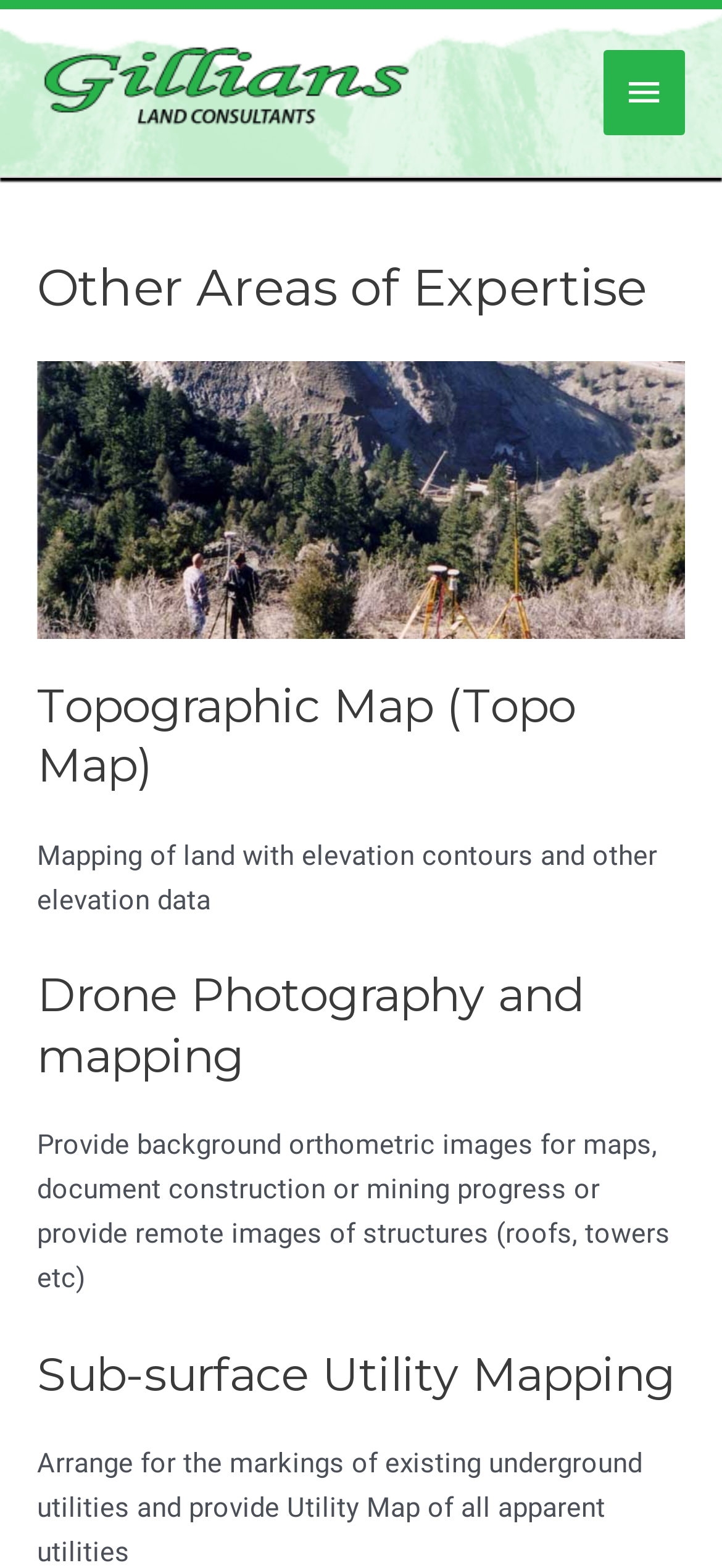What is the purpose of drone photography?
Analyze the image and deliver a detailed answer to the question.

The purpose of drone photography is obtained from the static text element that describes 'Drone Photography and mapping', which states that it provides background orthometric images for maps, documents construction or mining progress, or provides remote images of structures.